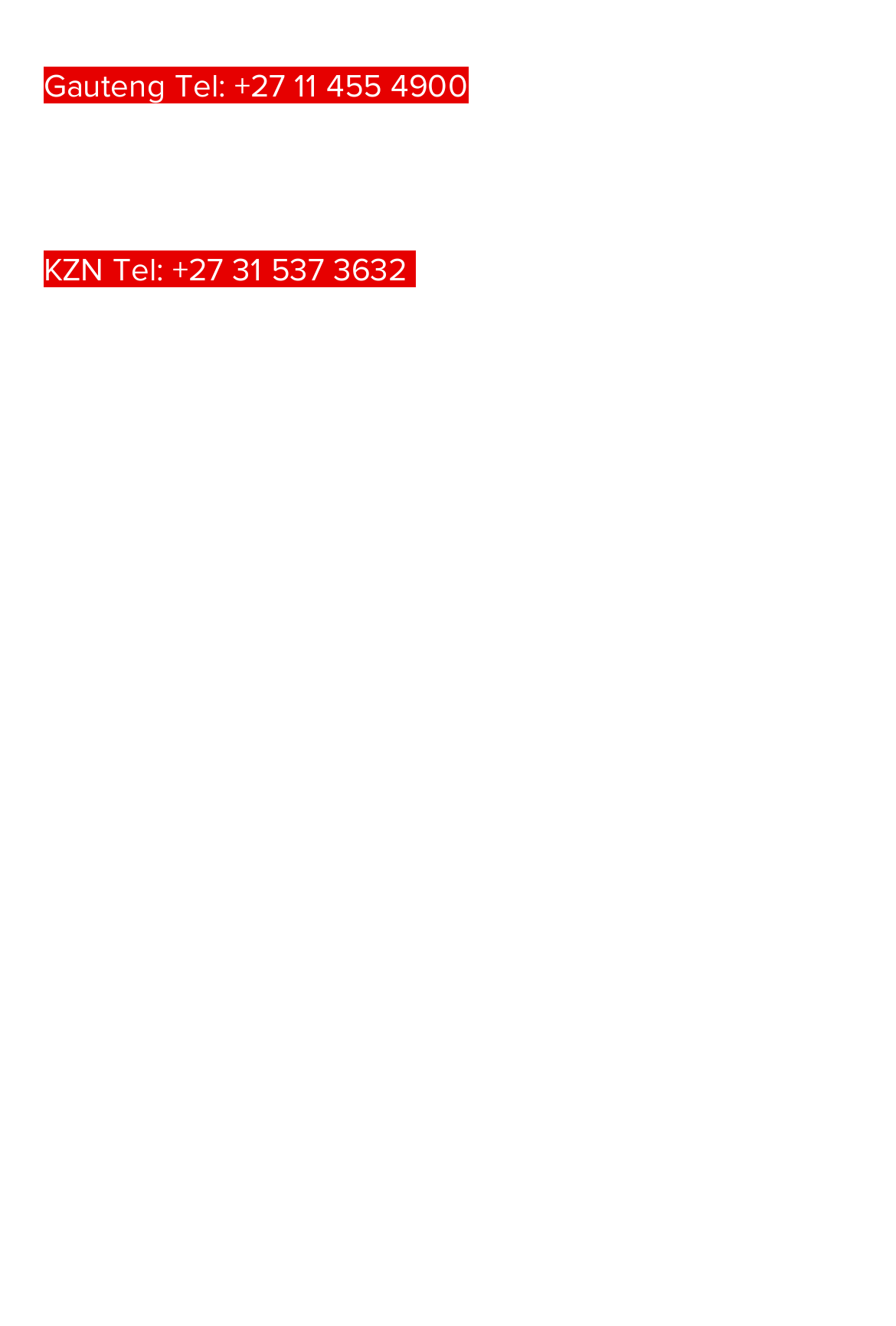Use the information in the screenshot to answer the question comprehensively: What is the name of the social media platform listed?

I found the name of the social media platform listed by looking at the 'Social Bar' section, which contains a link with the name 'Facebook'.